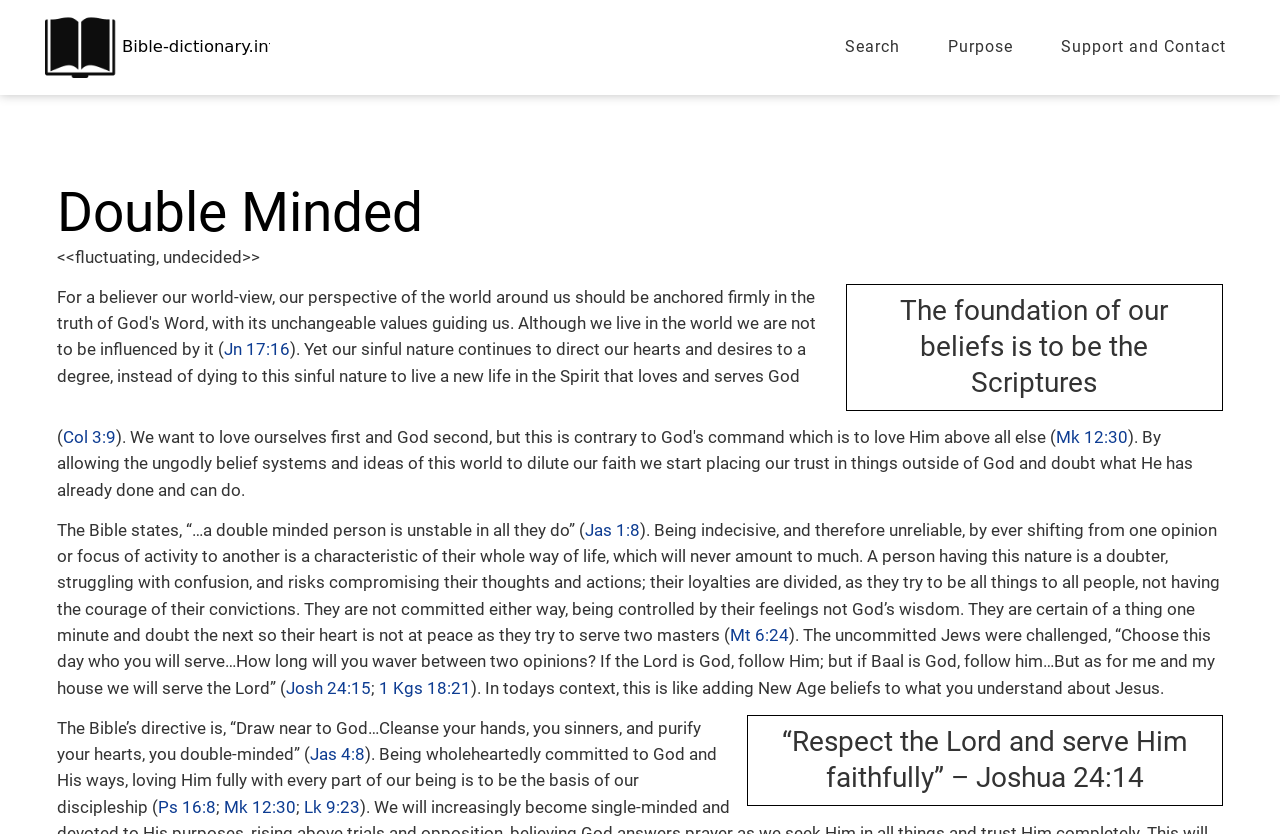Pinpoint the bounding box coordinates of the area that must be clicked to complete this instruction: "Click the 'Logo' link".

[0.035, 0.018, 0.348, 0.095]